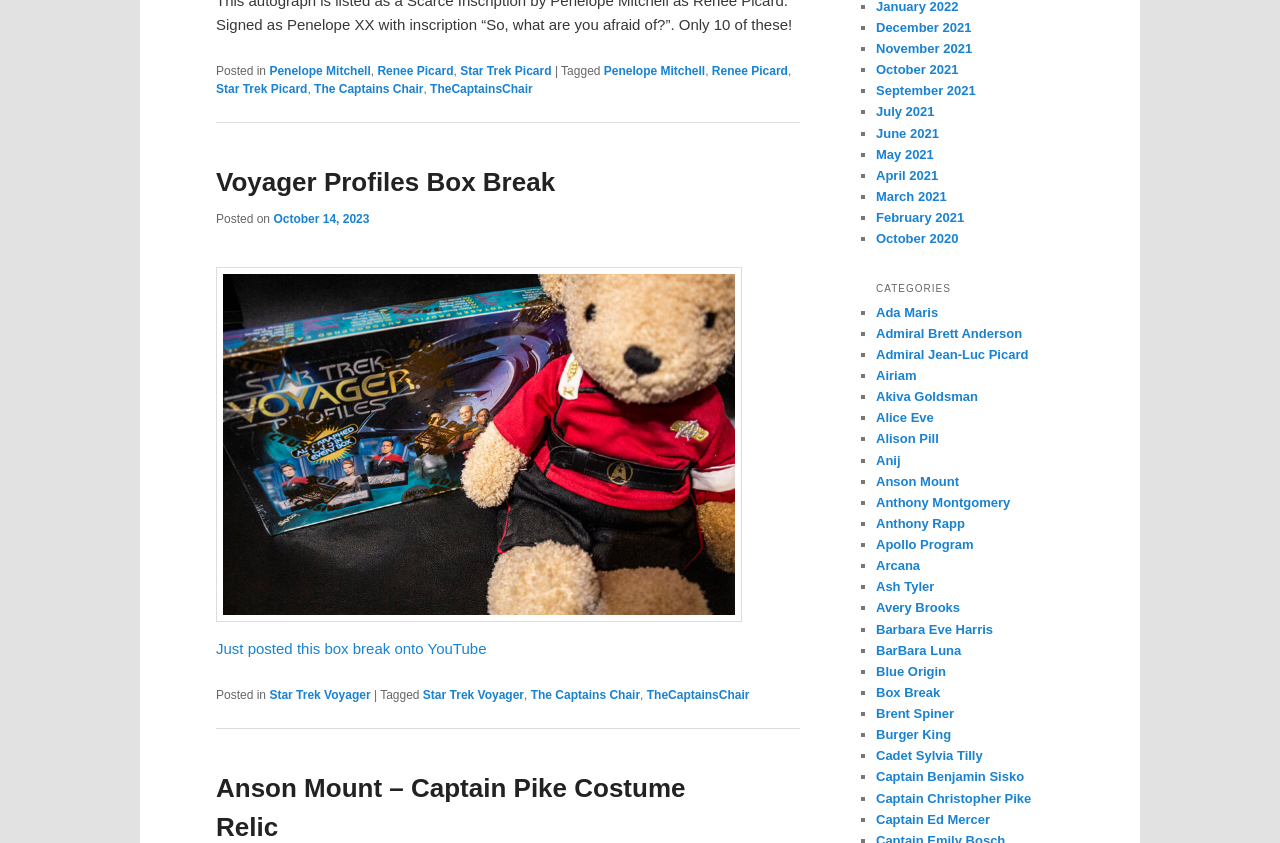What is the title of the article?
Observe the image and answer the question with a one-word or short phrase response.

Voyager Profiles Box Break